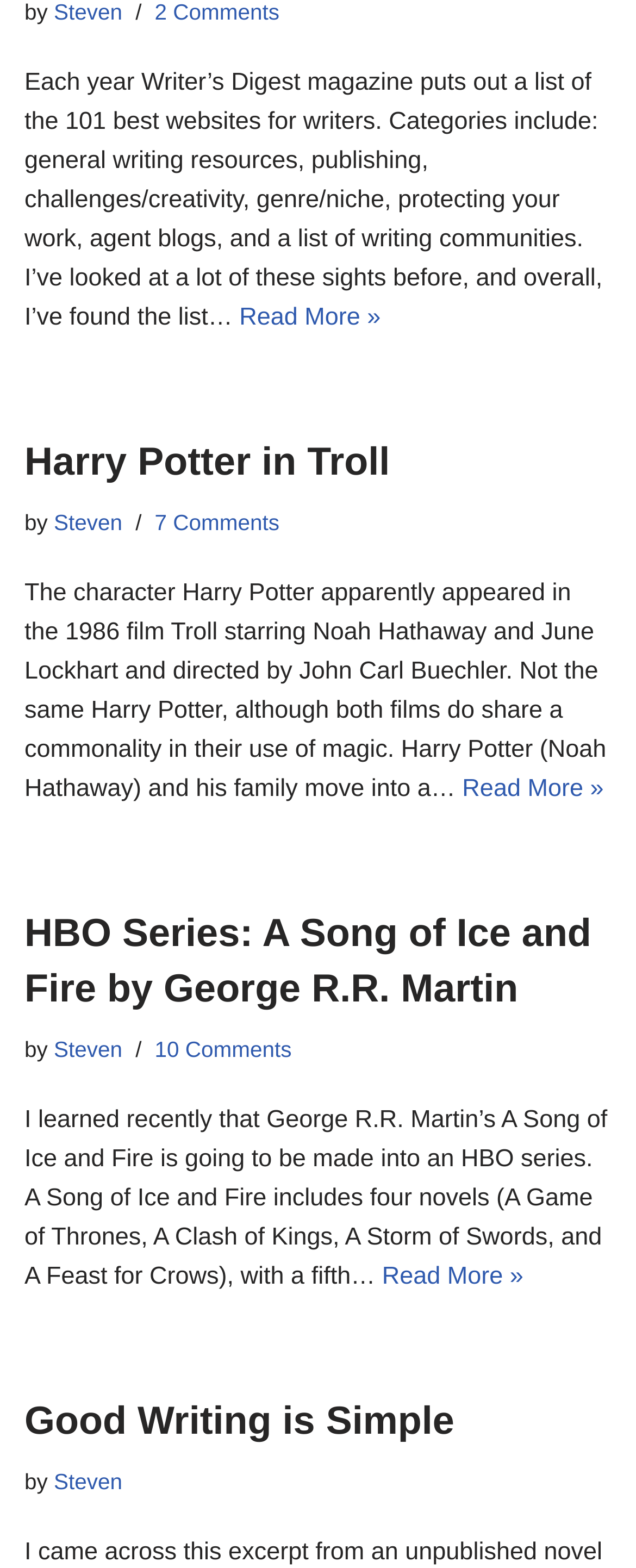Pinpoint the bounding box coordinates of the element to be clicked to execute the instruction: "Read more about HBO Series: A Song of Ice and Fire by George R.R. Martin".

[0.601, 0.805, 0.823, 0.822]